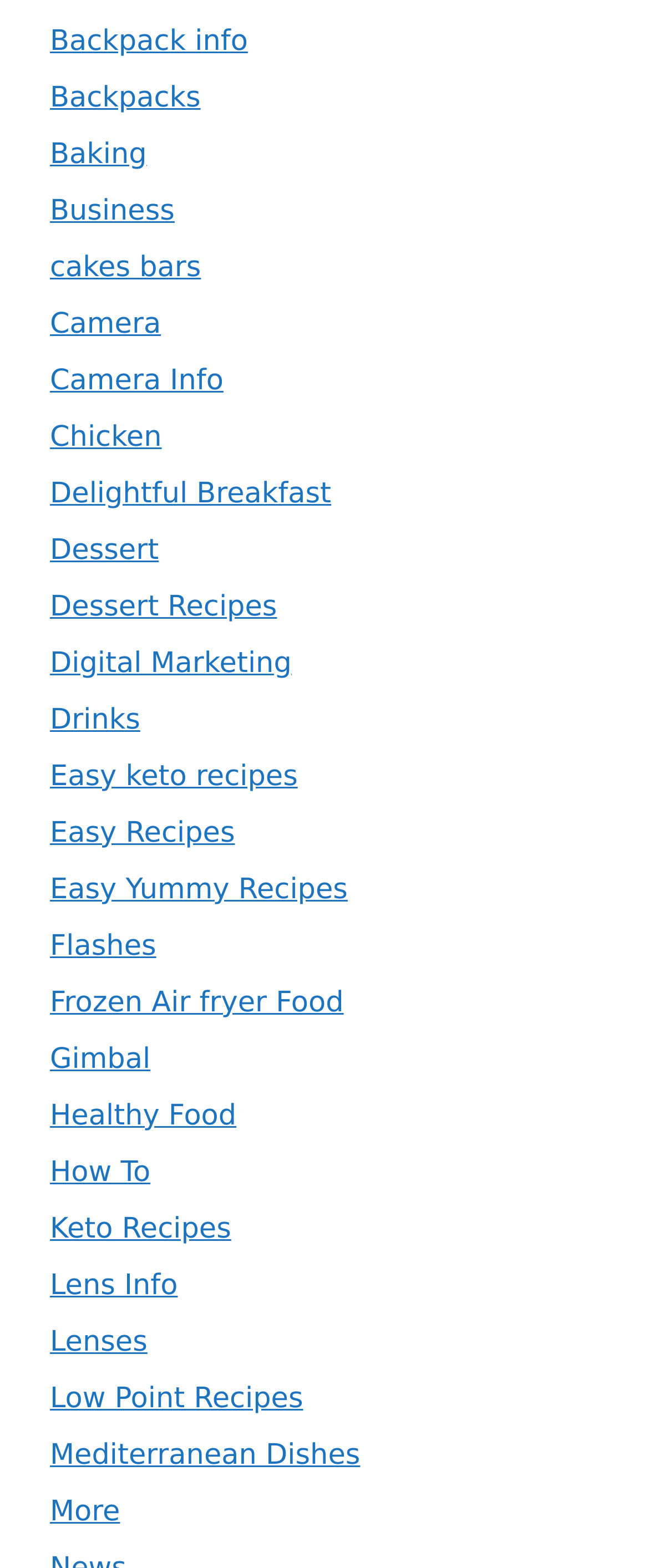Pinpoint the bounding box coordinates of the clickable element to carry out the following instruction: "Discover delightful breakfast ideas."

[0.077, 0.304, 0.51, 0.326]